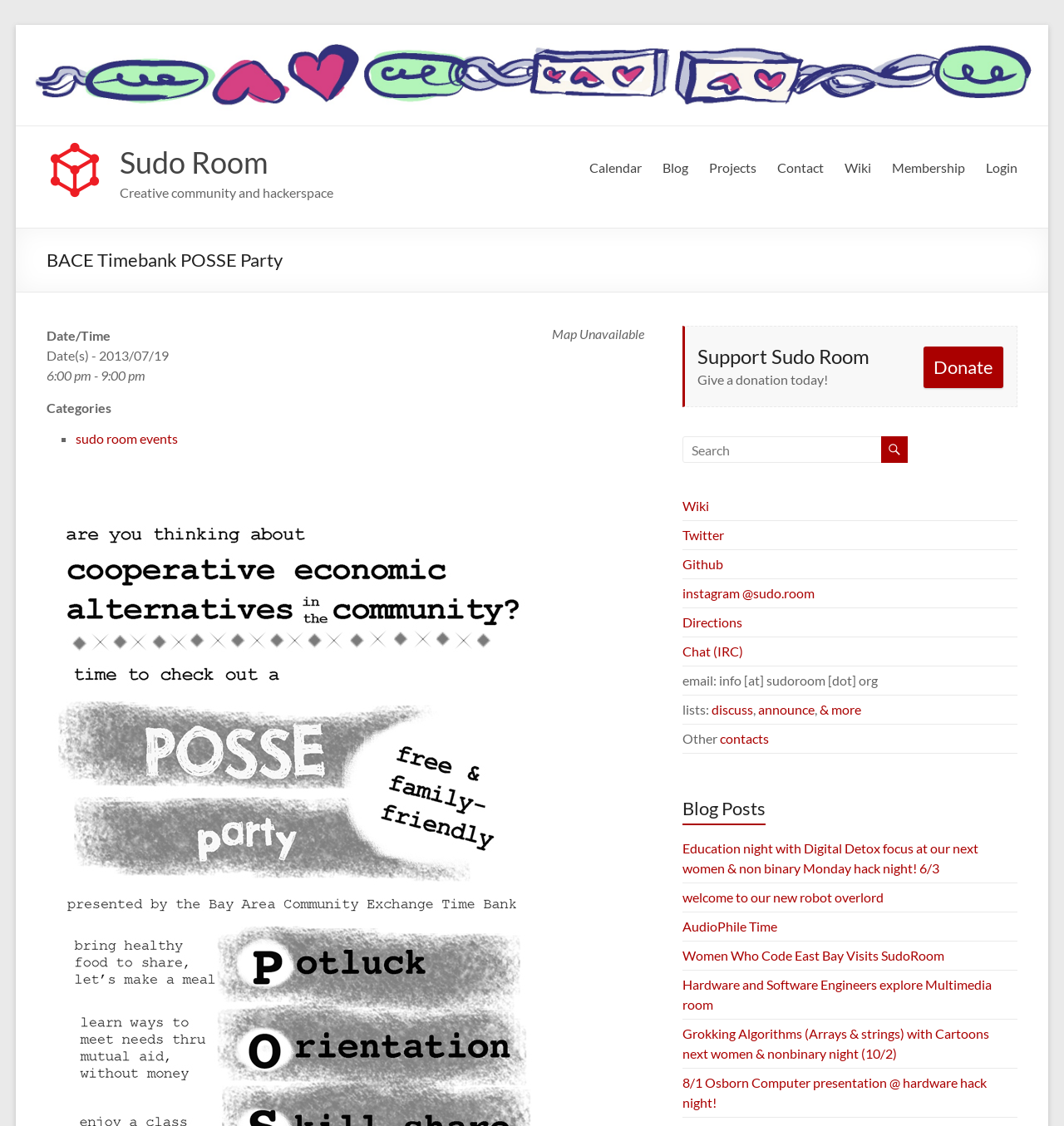Please determine the bounding box coordinates, formatted as (top-left x, top-left y, bottom-right x, bottom-right y), with all values as floating point numbers between 0 and 1. Identify the bounding box of the region described as: sudo room events

[0.071, 0.383, 0.168, 0.397]